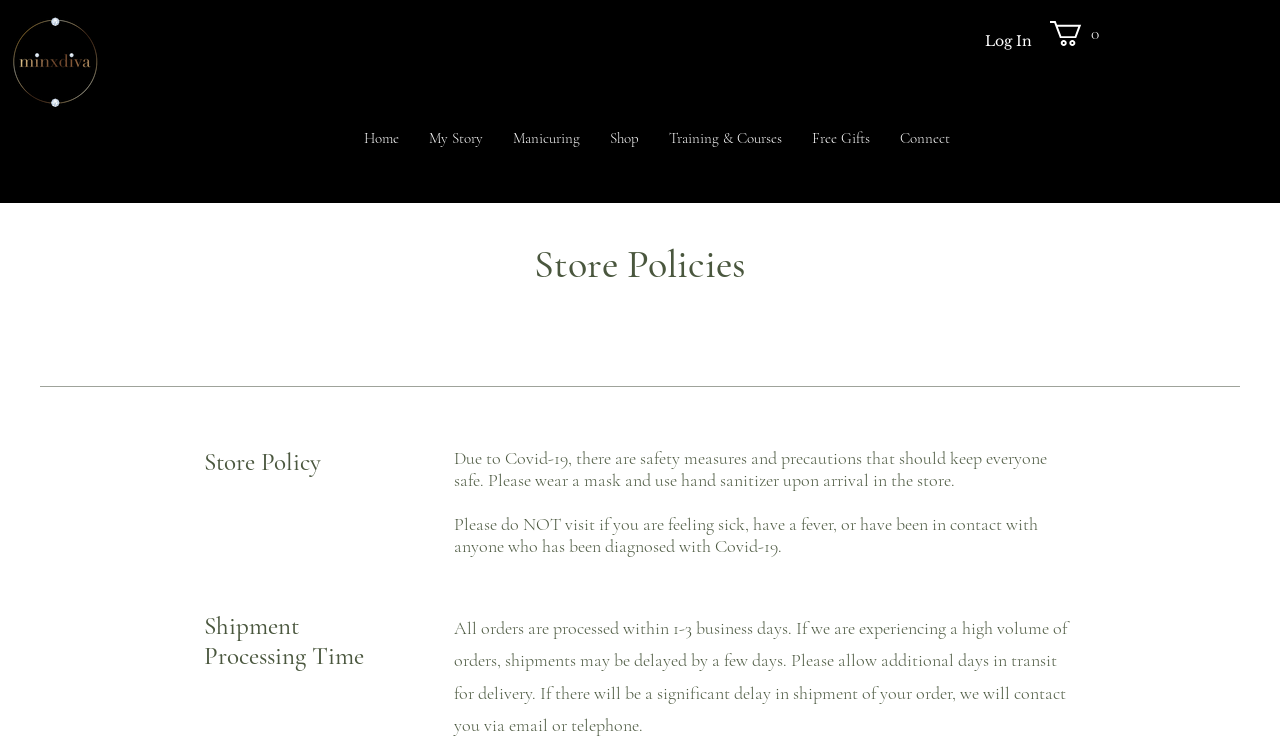Please determine the bounding box coordinates of the element to click on in order to accomplish the following task: "Learn about Shipment Processing Time". Ensure the coordinates are four float numbers ranging from 0 to 1, i.e., [left, top, right, bottom].

[0.159, 0.828, 0.316, 0.909]